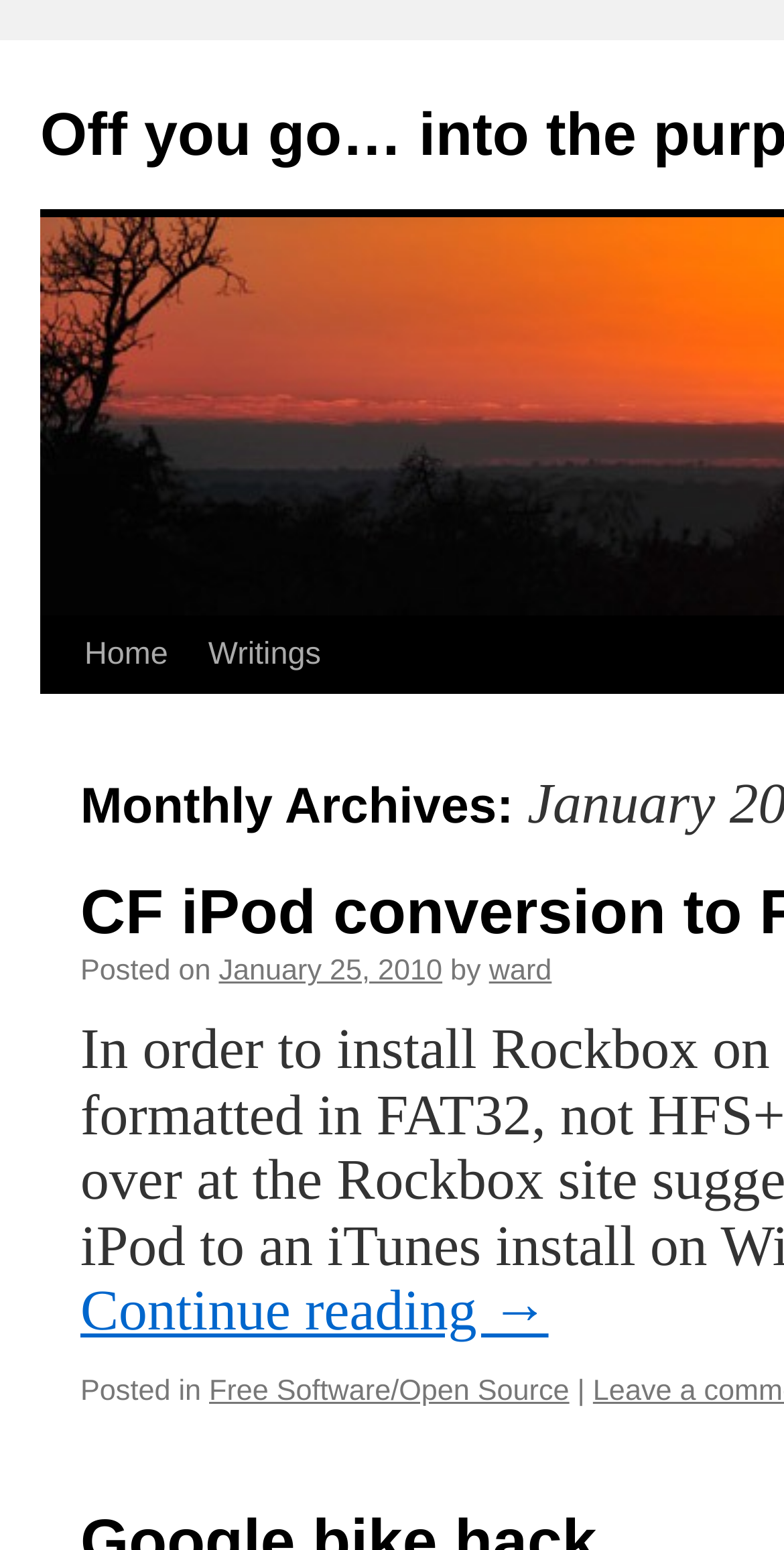Determine the bounding box for the HTML element described here: "Free Software/Open Source". The coordinates should be given as [left, top, right, bottom] with each number being a float between 0 and 1.

[0.267, 0.887, 0.726, 0.908]